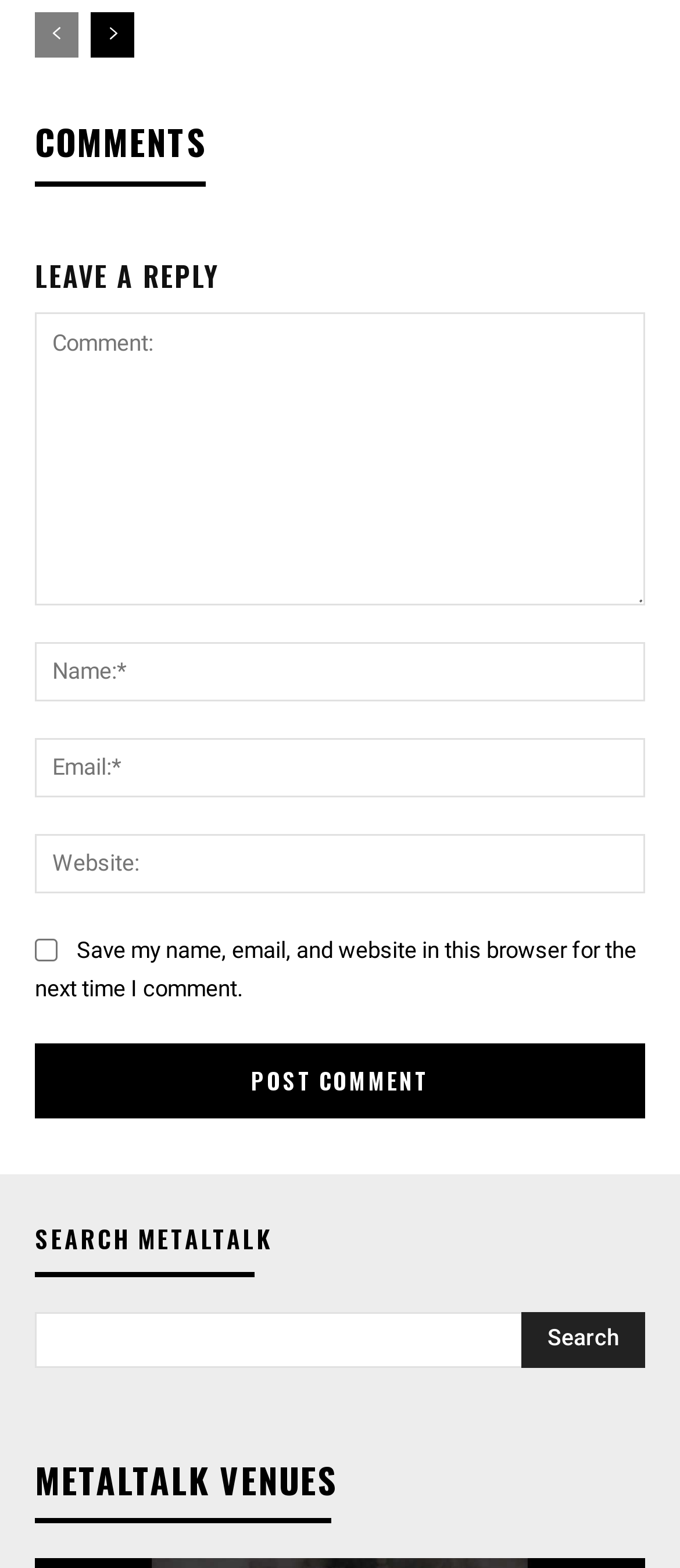Identify the bounding box coordinates for the UI element described by the following text: "name="submit" value="Post Comment"". Provide the coordinates as four float numbers between 0 and 1, in the format [left, top, right, bottom].

[0.051, 0.665, 0.949, 0.713]